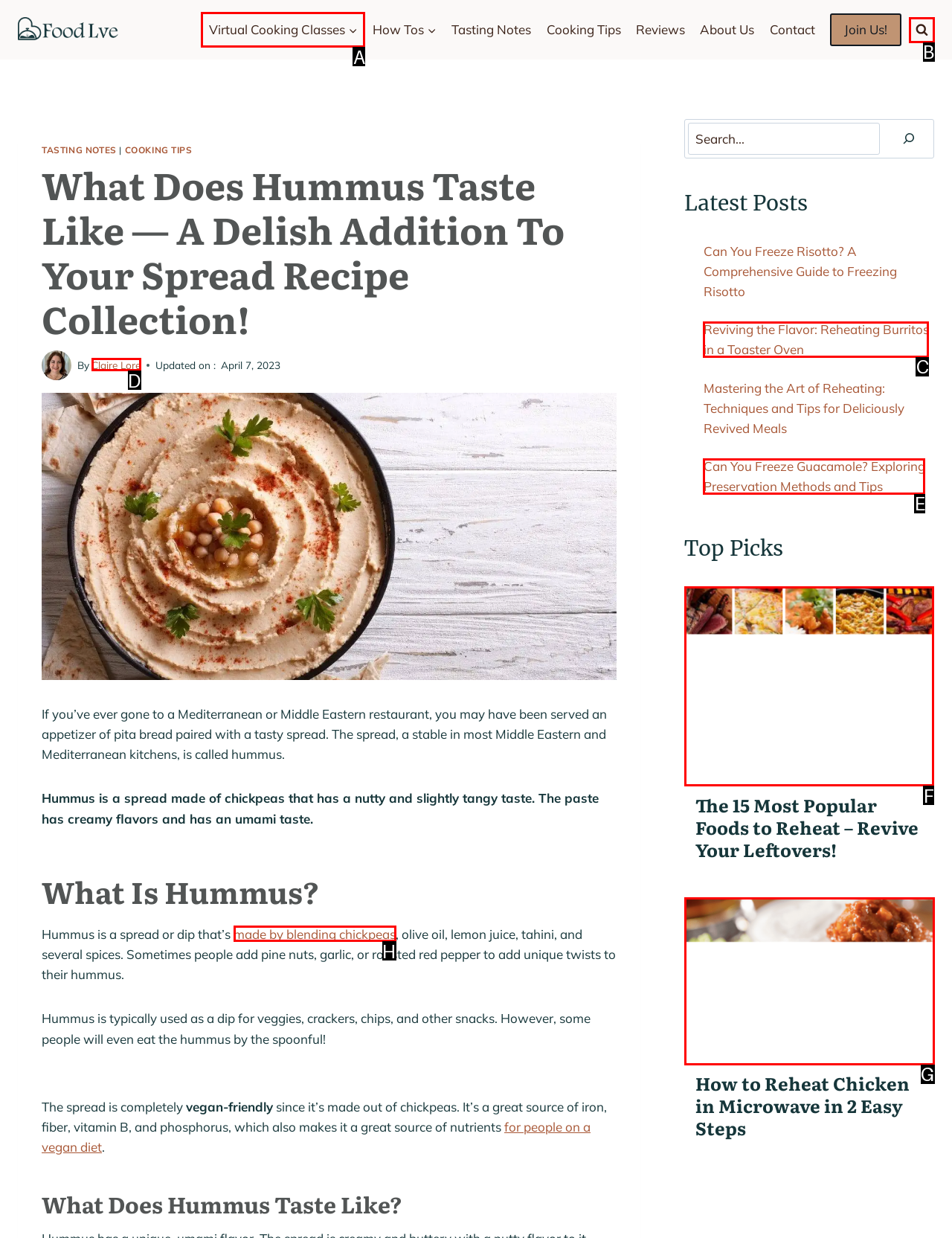Identify the correct choice to execute this task: View the 'Popular Foods To Reheat' article
Respond with the letter corresponding to the right option from the available choices.

F